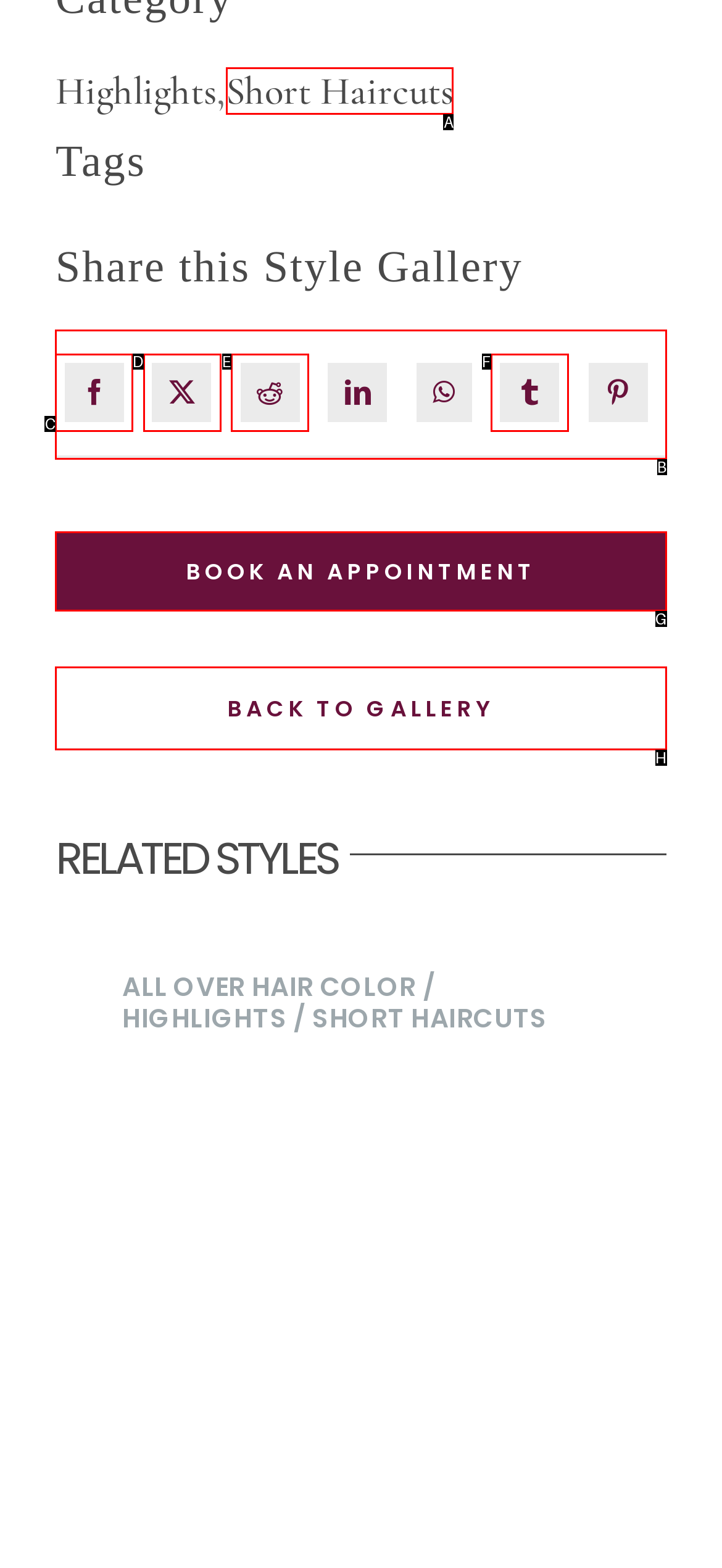For the instruction: Toggle the 'Light/Dark Button', which HTML element should be clicked?
Respond with the letter of the appropriate option from the choices given.

None